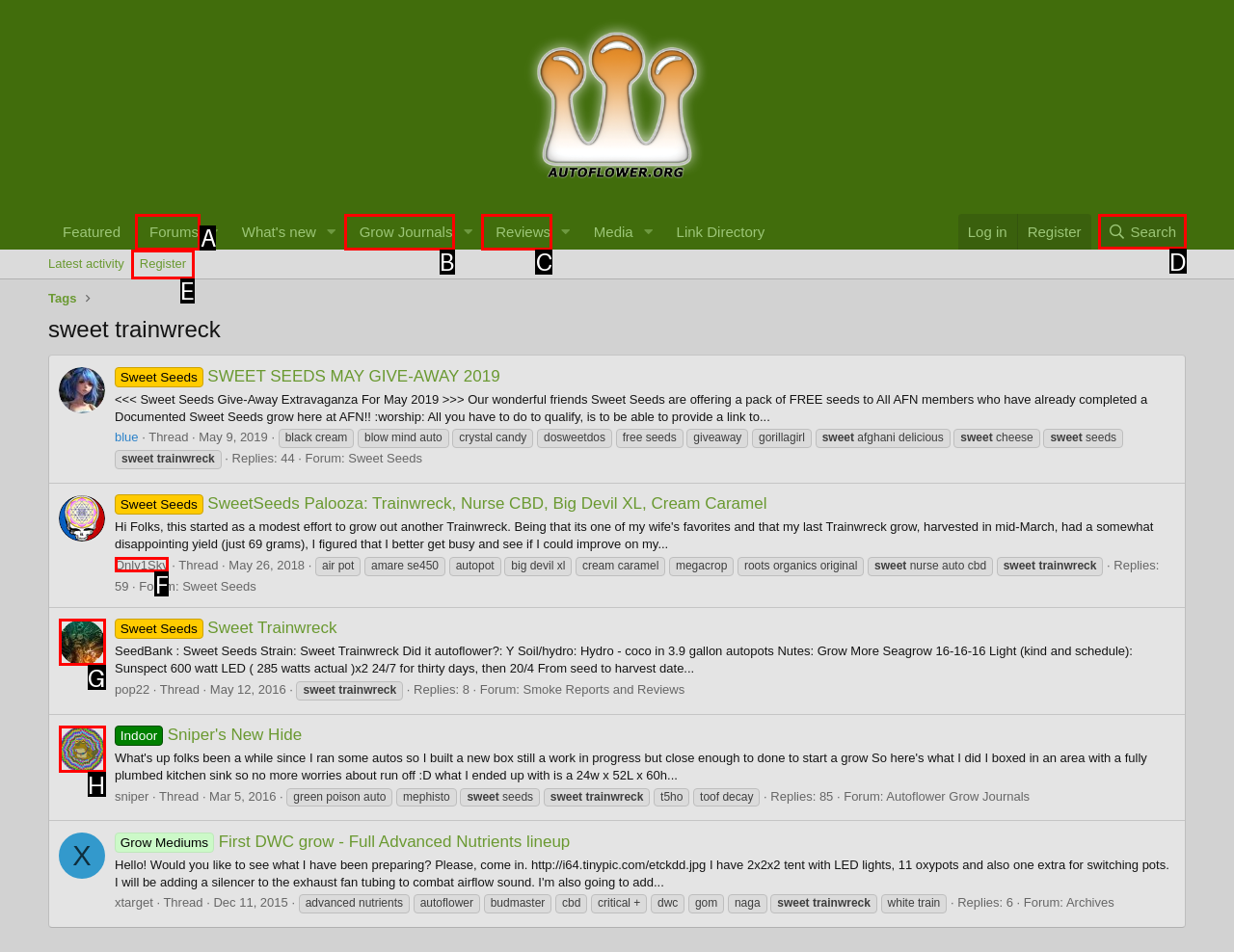What is the letter of the UI element you should click to Click on the 'Search' link? Provide the letter directly.

D